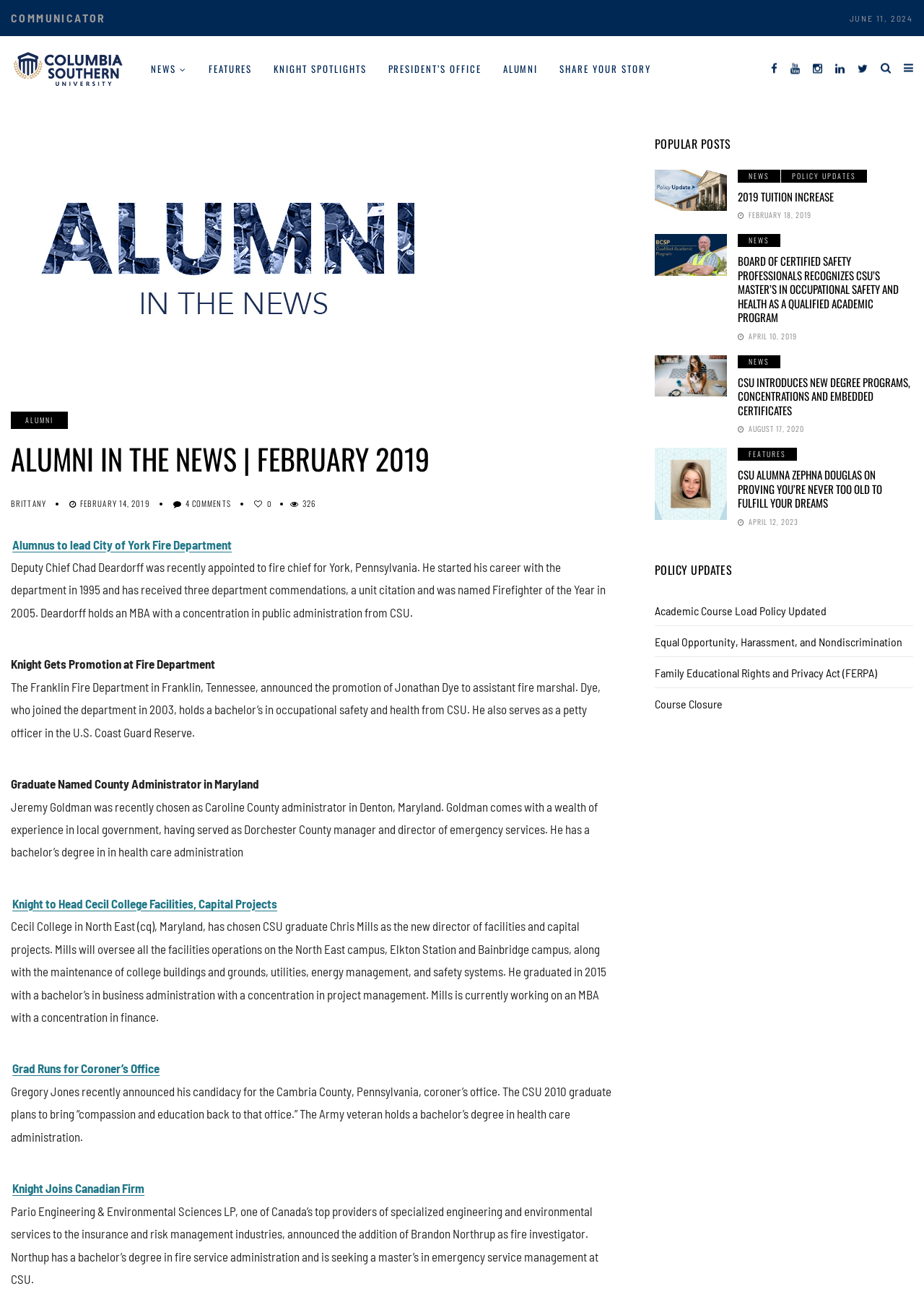Analyze the image and deliver a detailed answer to the question: What is the profession of Chad Deardorff?

I found this information in the article 'Alumnus to lead City of York Fire Department', which states that Deputy Chief Chad Deardorff was recently appointed to fire chief for York, Pennsylvania.